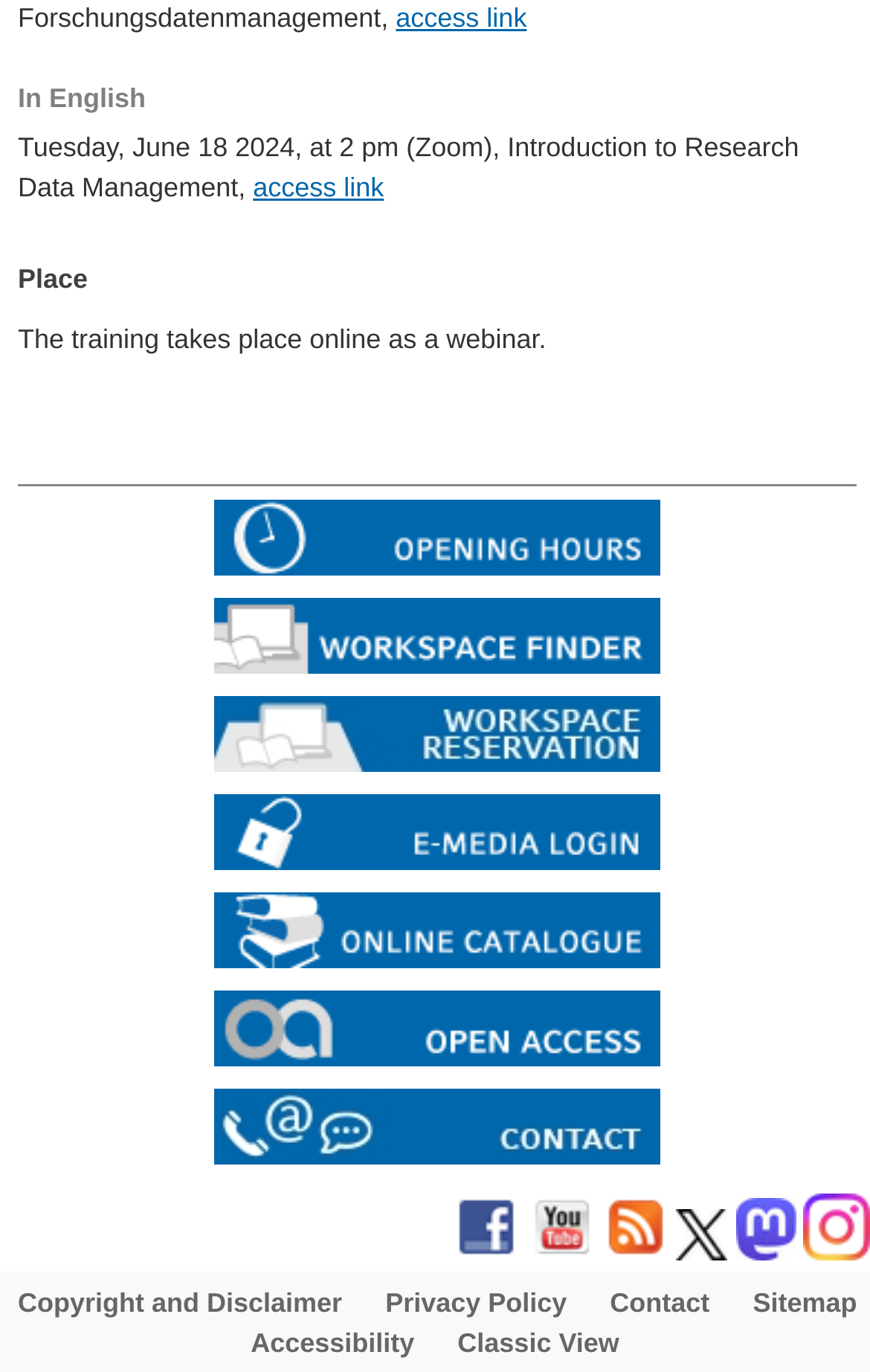Observe the image and answer the following question in detail: What is the purpose of the 'oeffnungszeiten' link?

I deduced this answer by analyzing the link element with the text 'oeffnungszeiten' and its corresponding image element, which suggests that the link is related to showing opening hours or schedules.